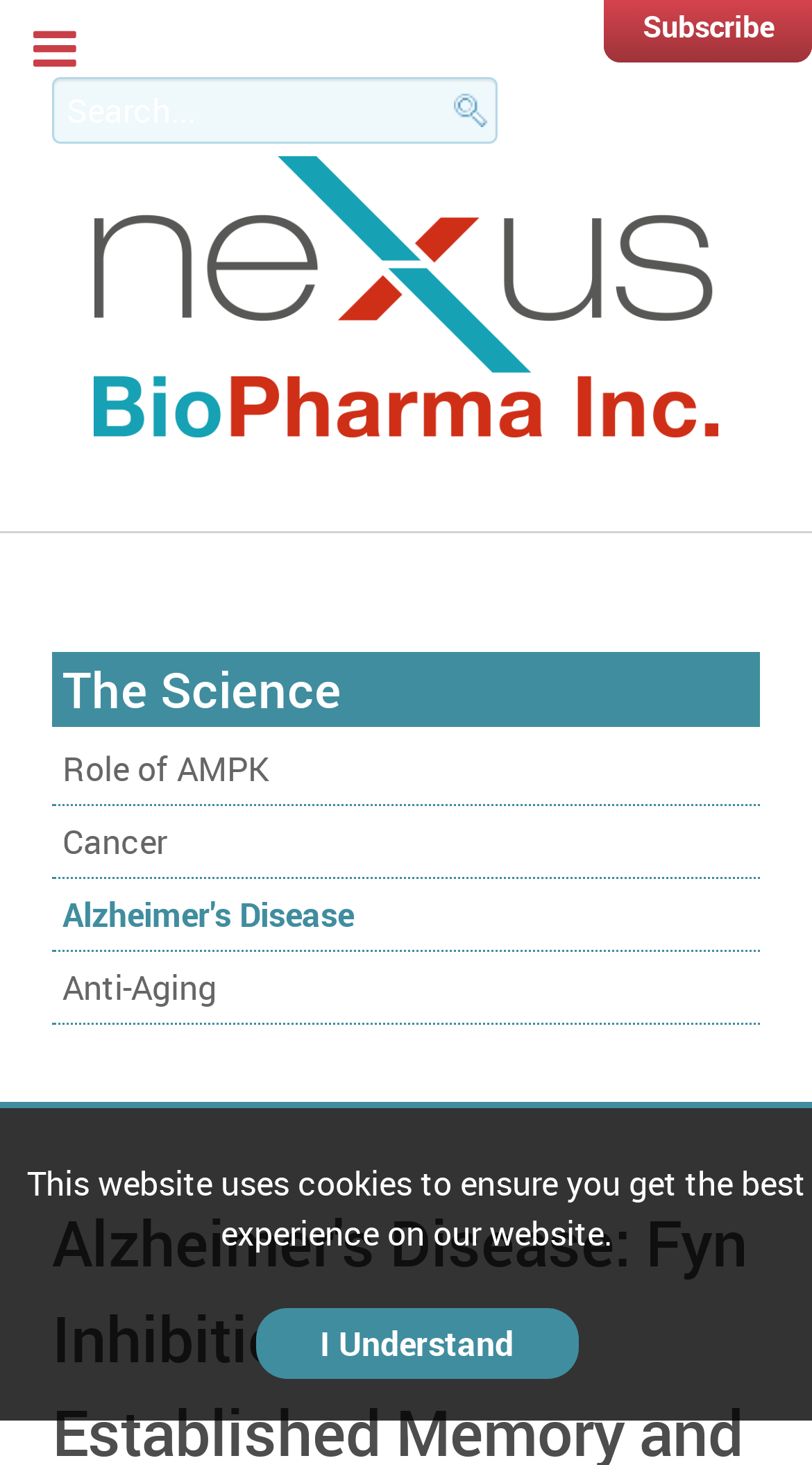Identify the bounding box coordinates for the element you need to click to achieve the following task: "learn about the science". The coordinates must be four float values ranging from 0 to 1, formatted as [left, top, right, bottom].

[0.064, 0.445, 0.936, 0.496]